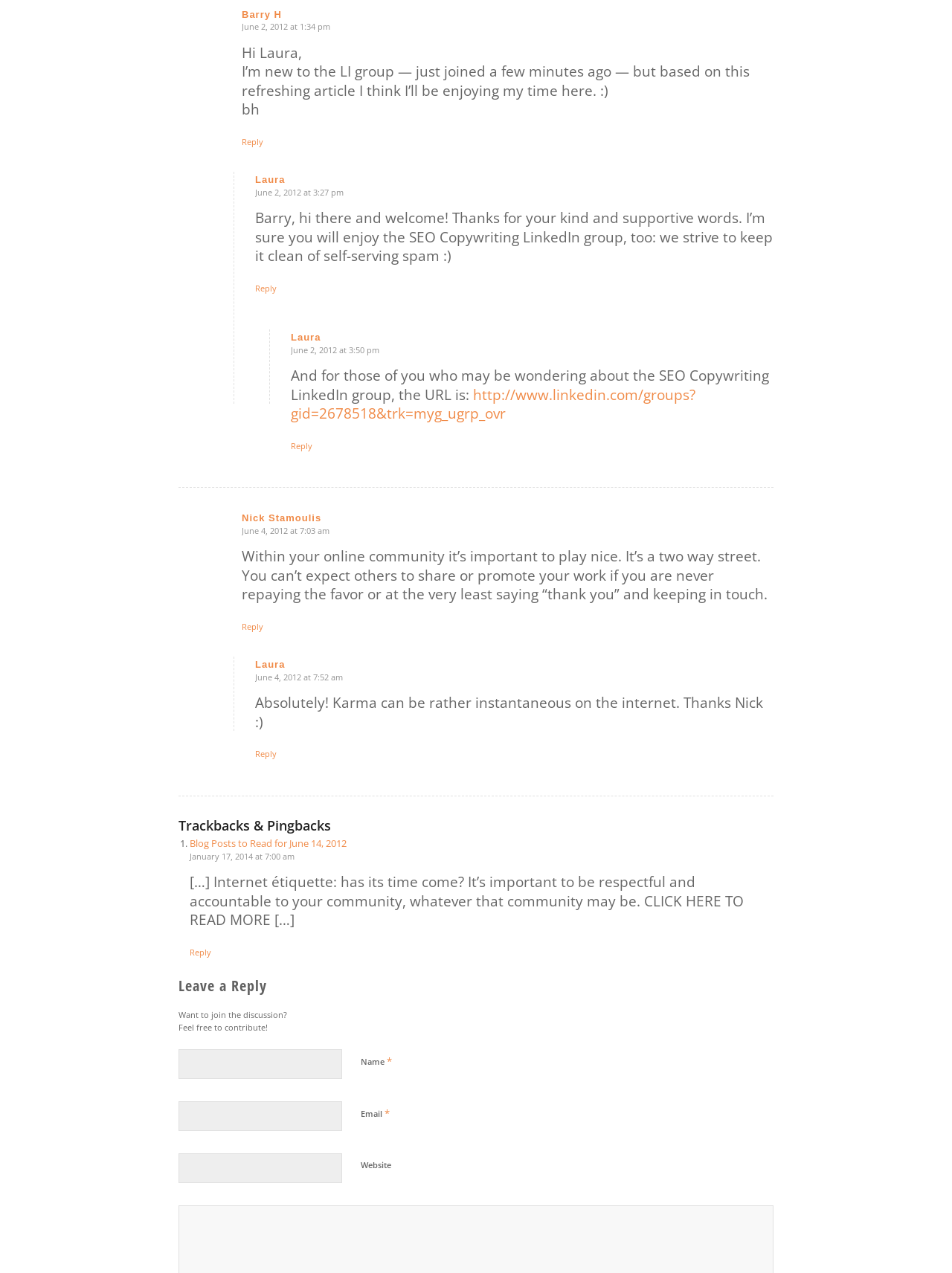Please respond to the question with a concise word or phrase:
What is the purpose of the textbox with the label 'Name'?

To input a name